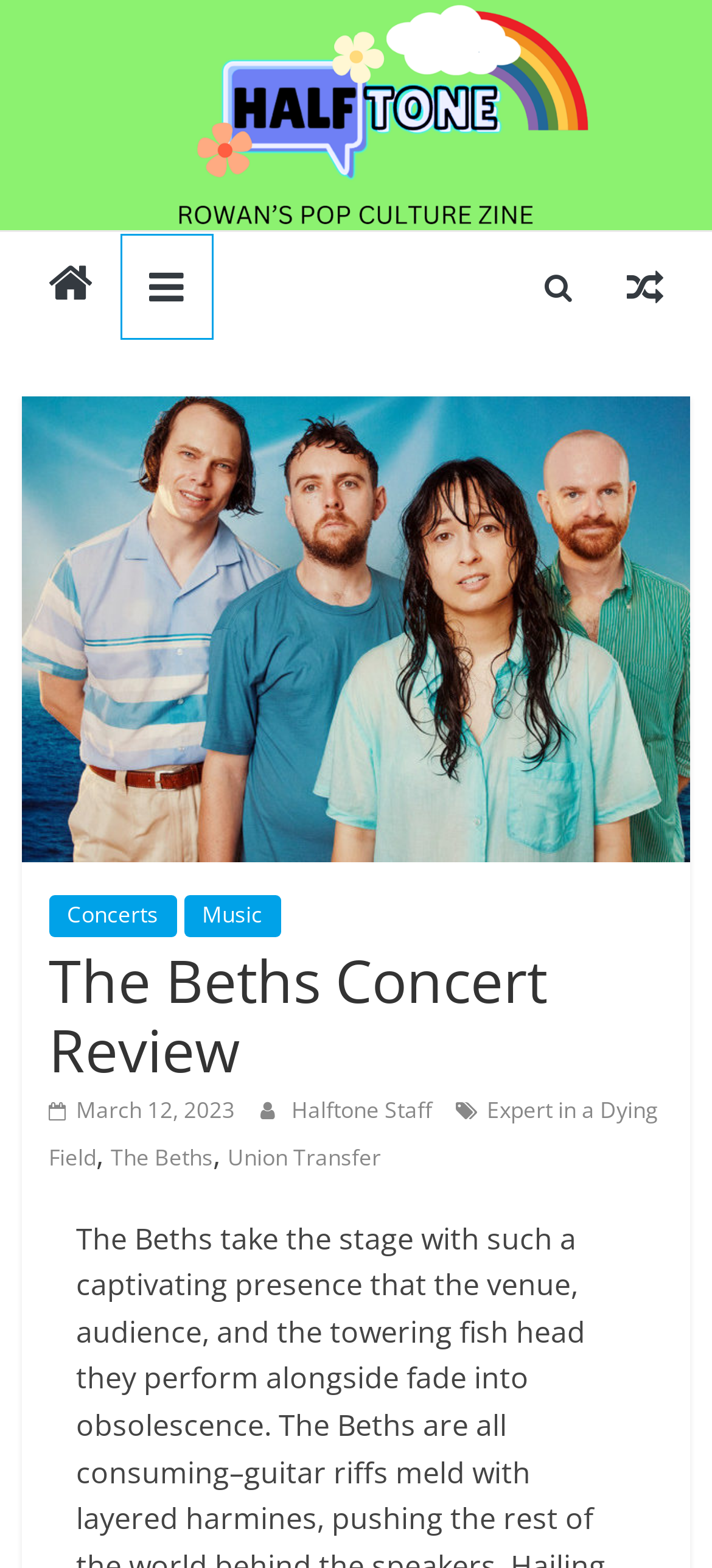Give a one-word or short phrase answer to the question: 
How many links are there in the top navigation bar?

3